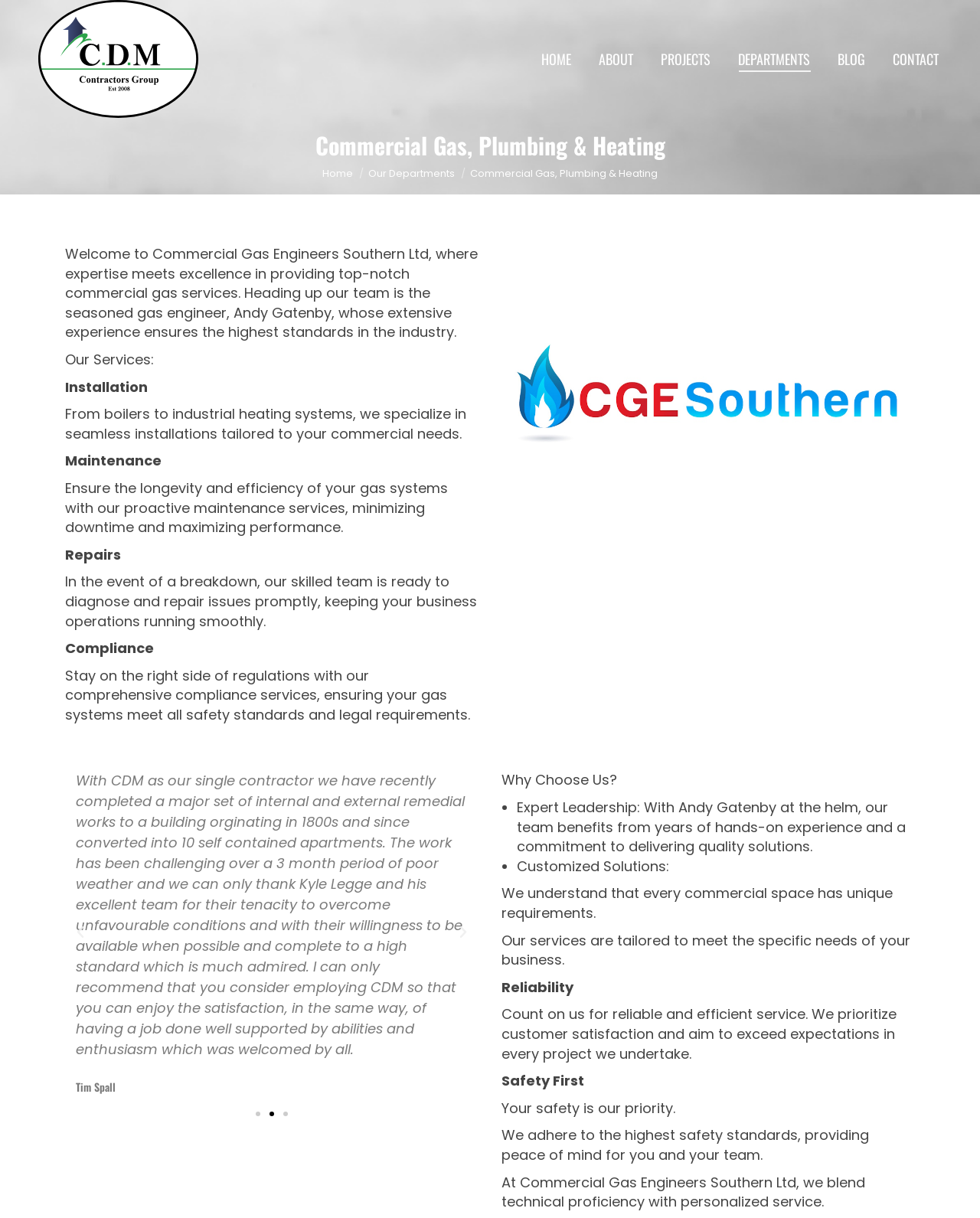What is the name of the company?
Based on the image, give a concise answer in the form of a single word or short phrase.

Commercial Gas Engineers Southern Ltd